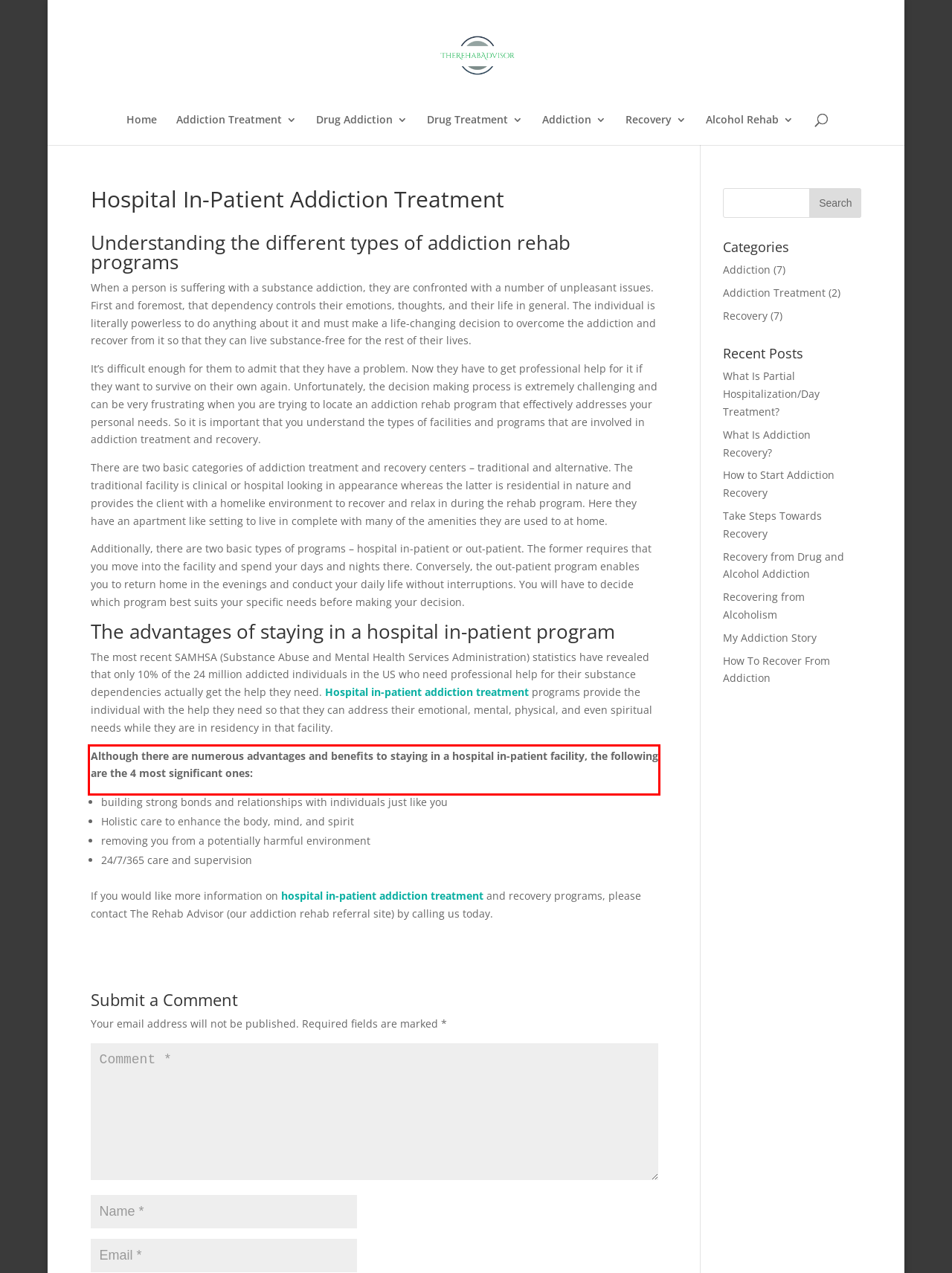Given a webpage screenshot with a red bounding box, perform OCR to read and deliver the text enclosed by the red bounding box.

Although there are numerous advantages and benefits to staying in a hospital in-patient facility, the following are the 4 most significant ones: